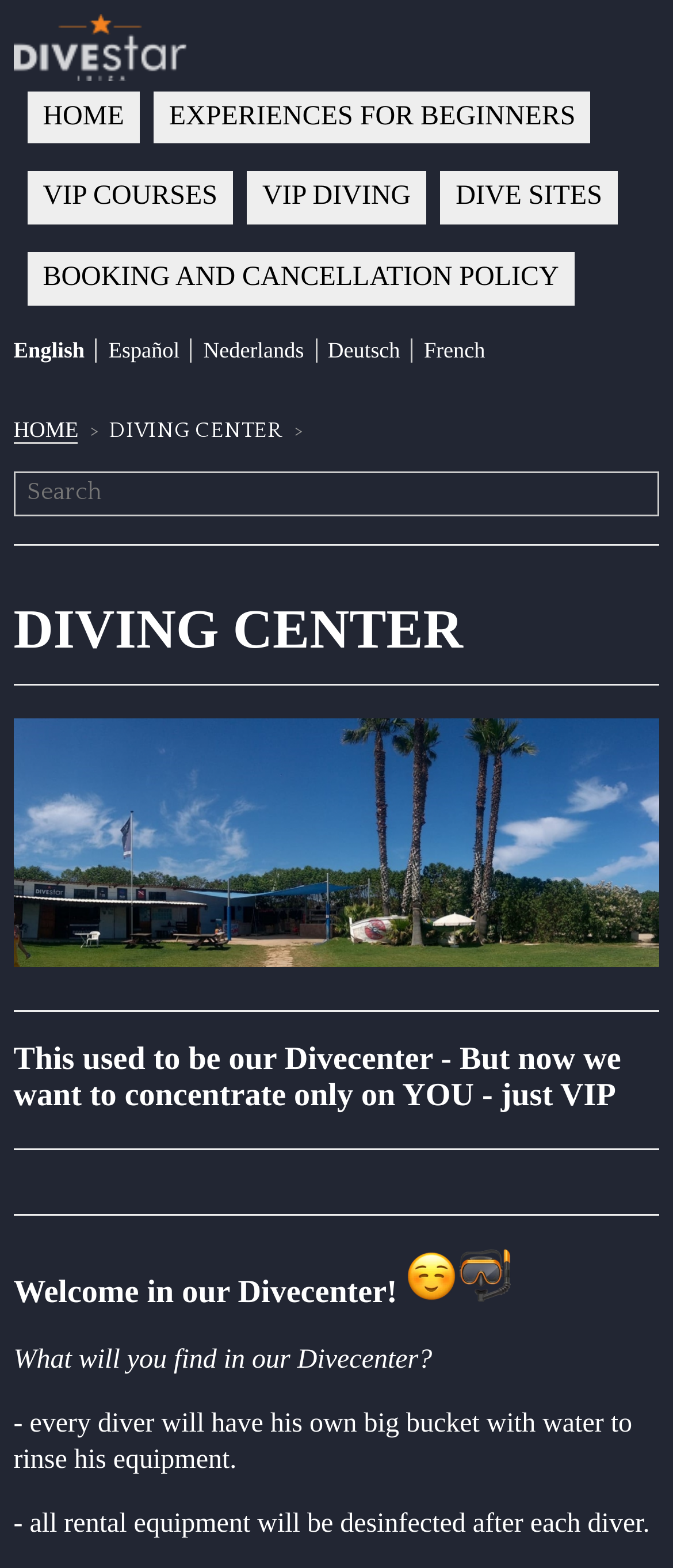What is provided to each diver for equipment rinsing?
Examine the screenshot and reply with a single word or phrase.

A big bucket with water